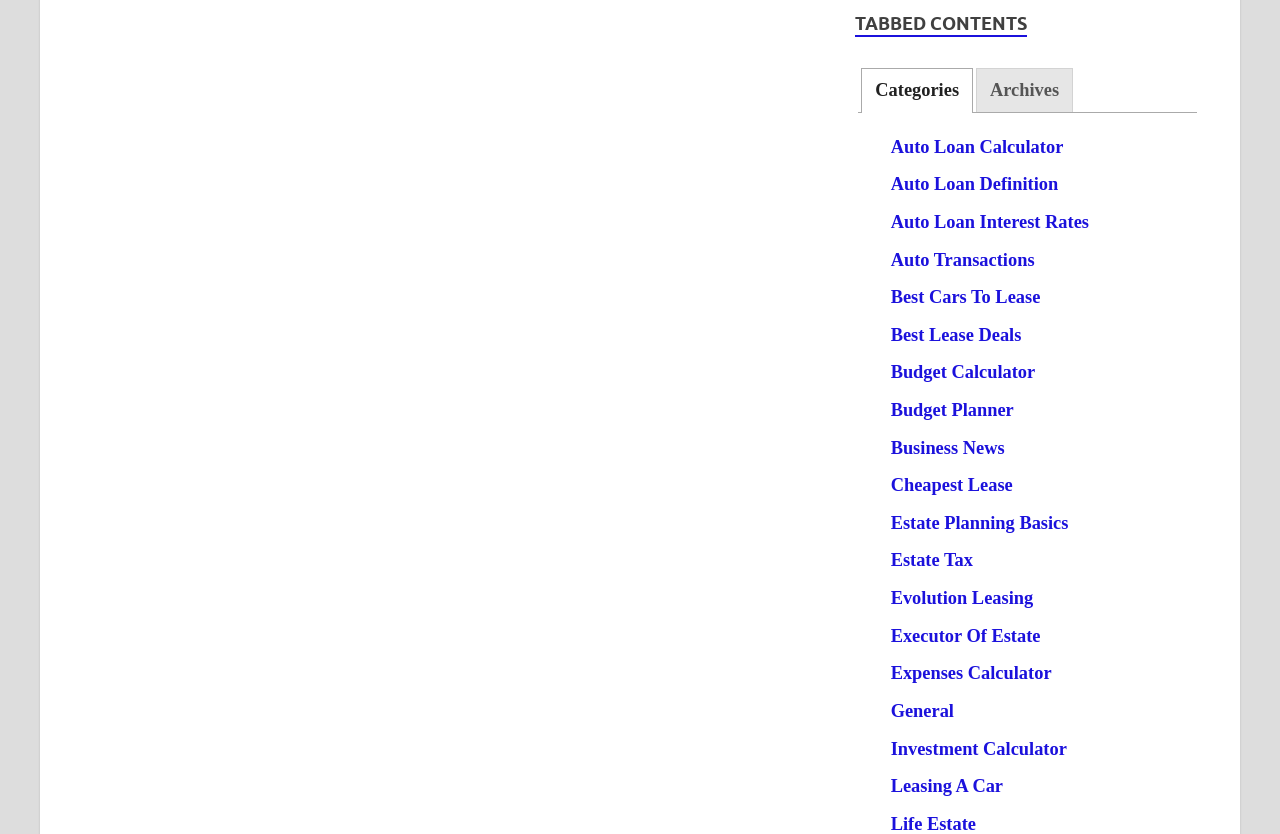Locate the coordinates of the bounding box for the clickable region that fulfills this instruction: "Select the 'Archives' tab".

[0.763, 0.082, 0.838, 0.134]